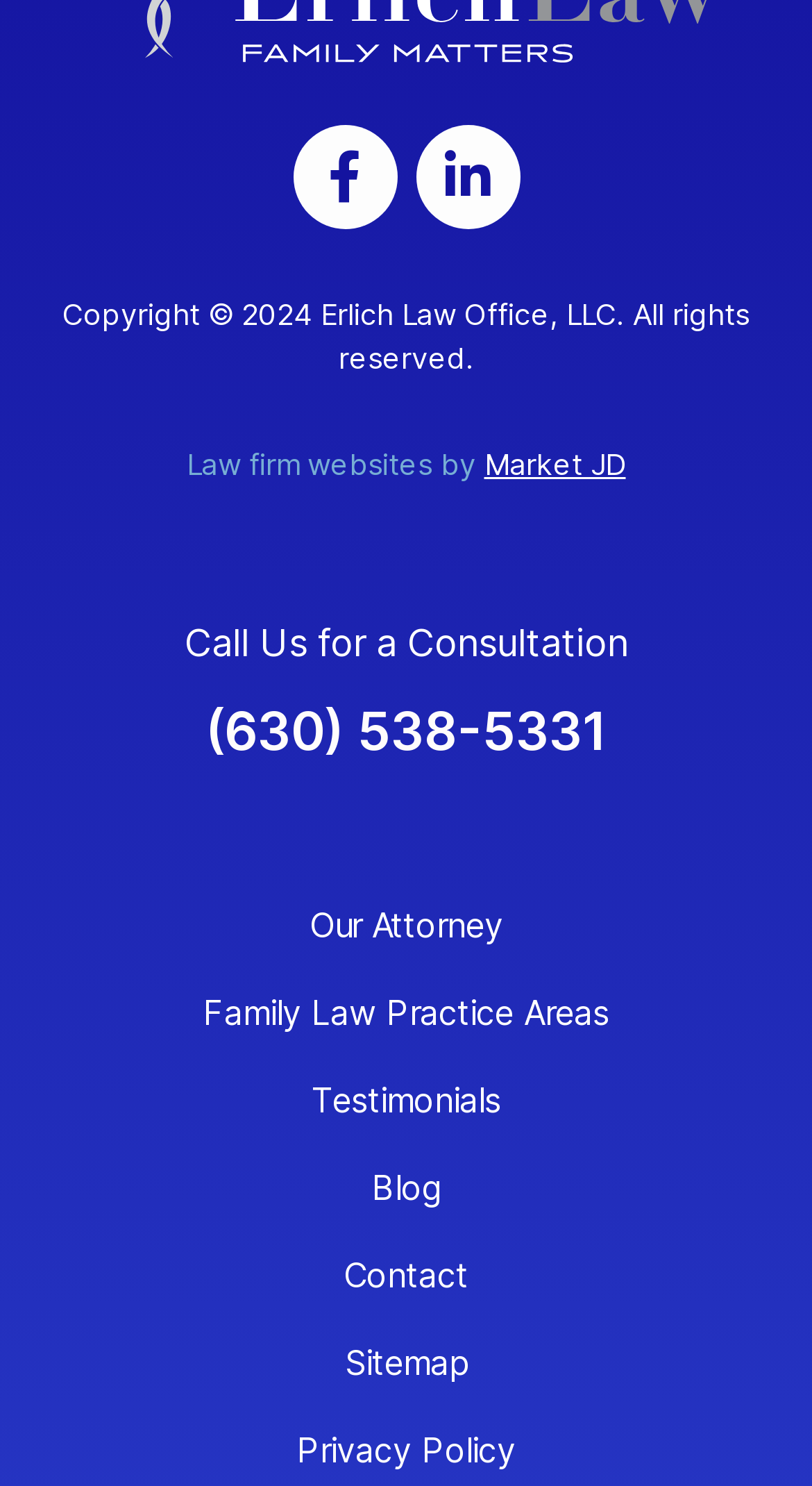What is the phone number for consultation?
Please use the image to provide a one-word or short phrase answer.

(630) 538-5331